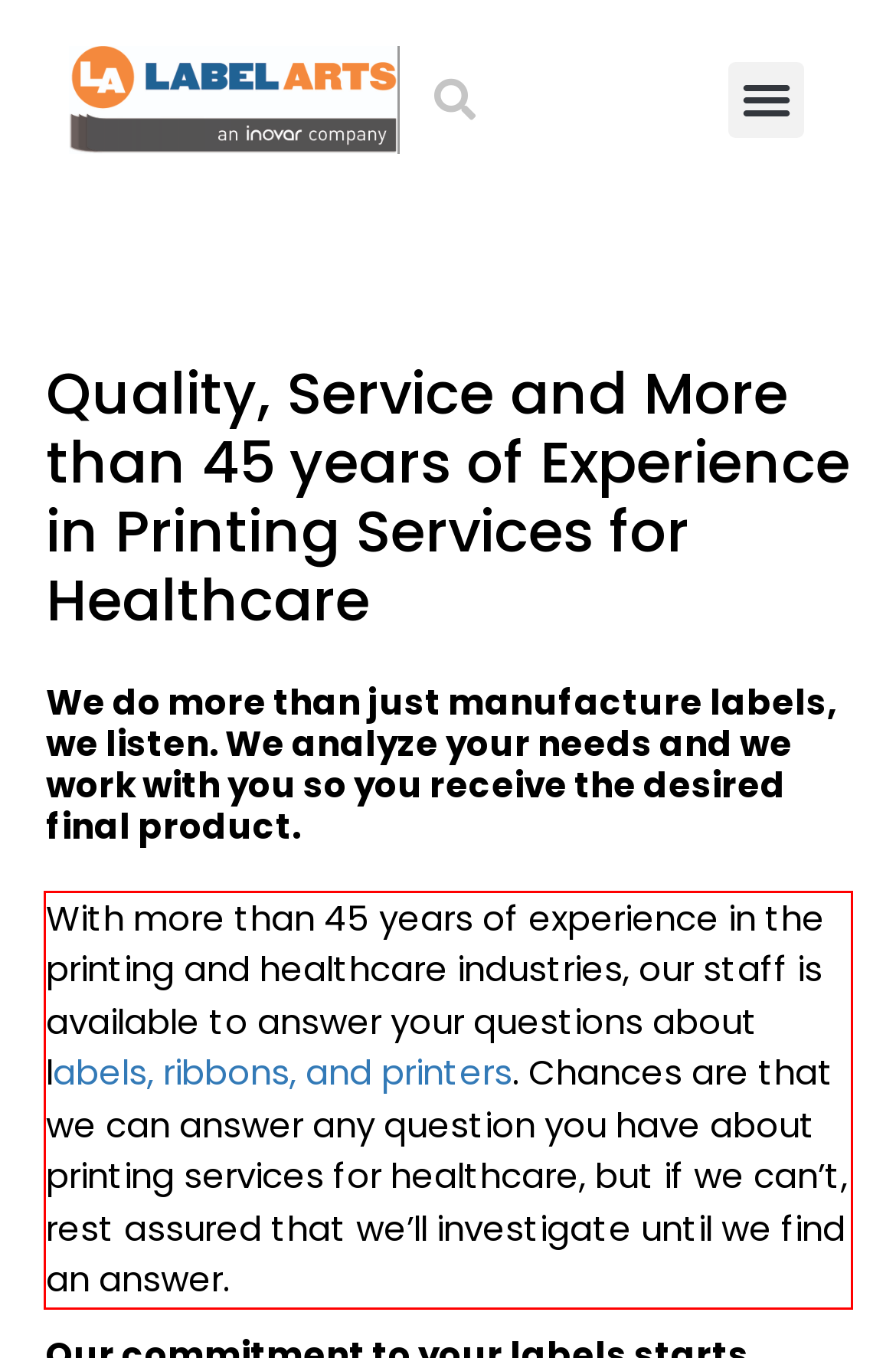Please perform OCR on the text within the red rectangle in the webpage screenshot and return the text content.

With more than 45 years of experience in the printing and healthcare industries, our staff is available to answer your questions about labels, ribbons, and printers. Chances are that we can answer any question you have about printing services for healthcare, but if we can’t, rest assured that we’ll investigate until we find an answer.